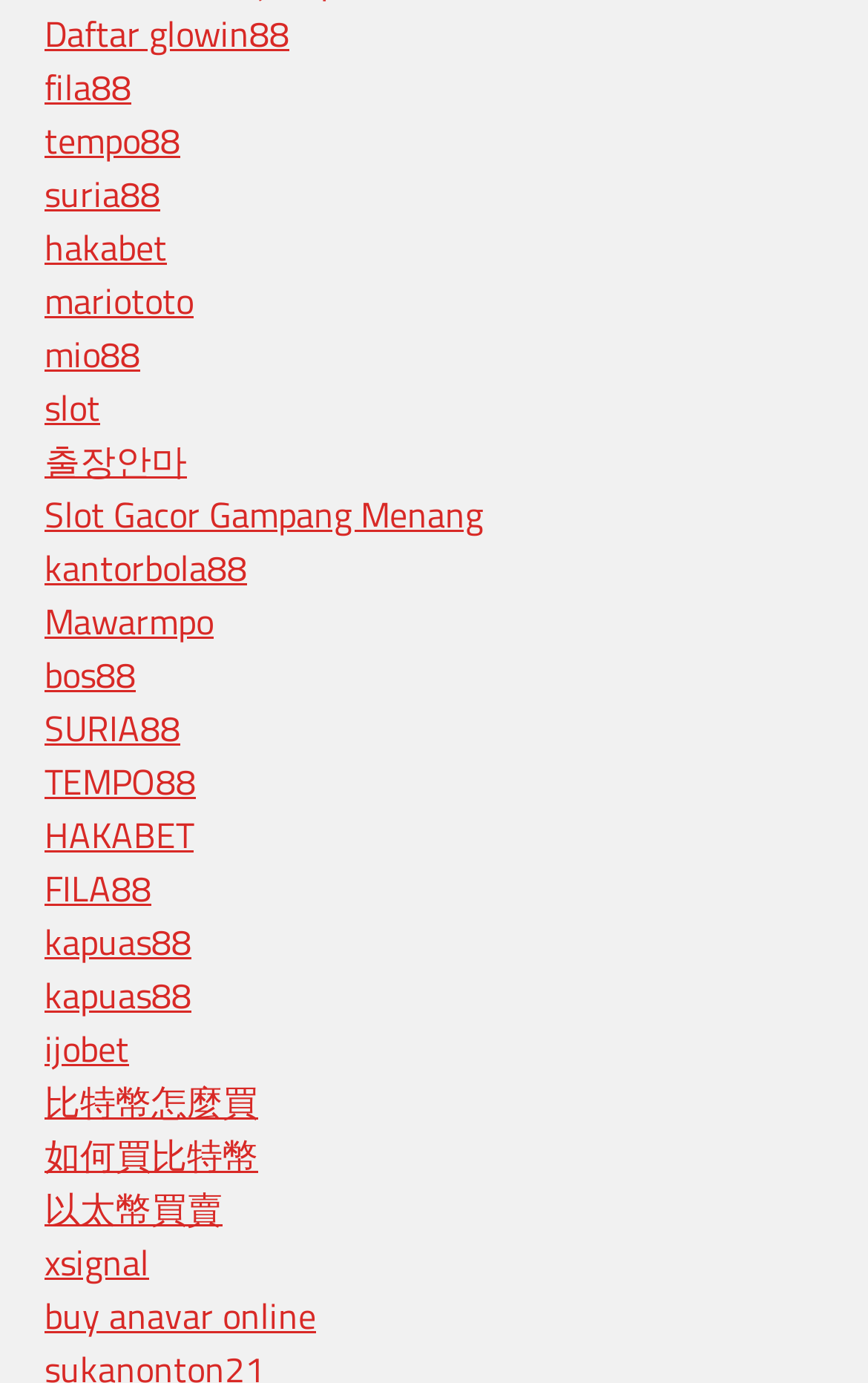What language are some of the links written in?
Please give a detailed answer to the question using the information shown in the image.

I noticed that some of the links, such as '比特幣怎麼買' and '以太幣買賣', are written in Chinese characters, indicating that they are targeted towards a Chinese-speaking audience.